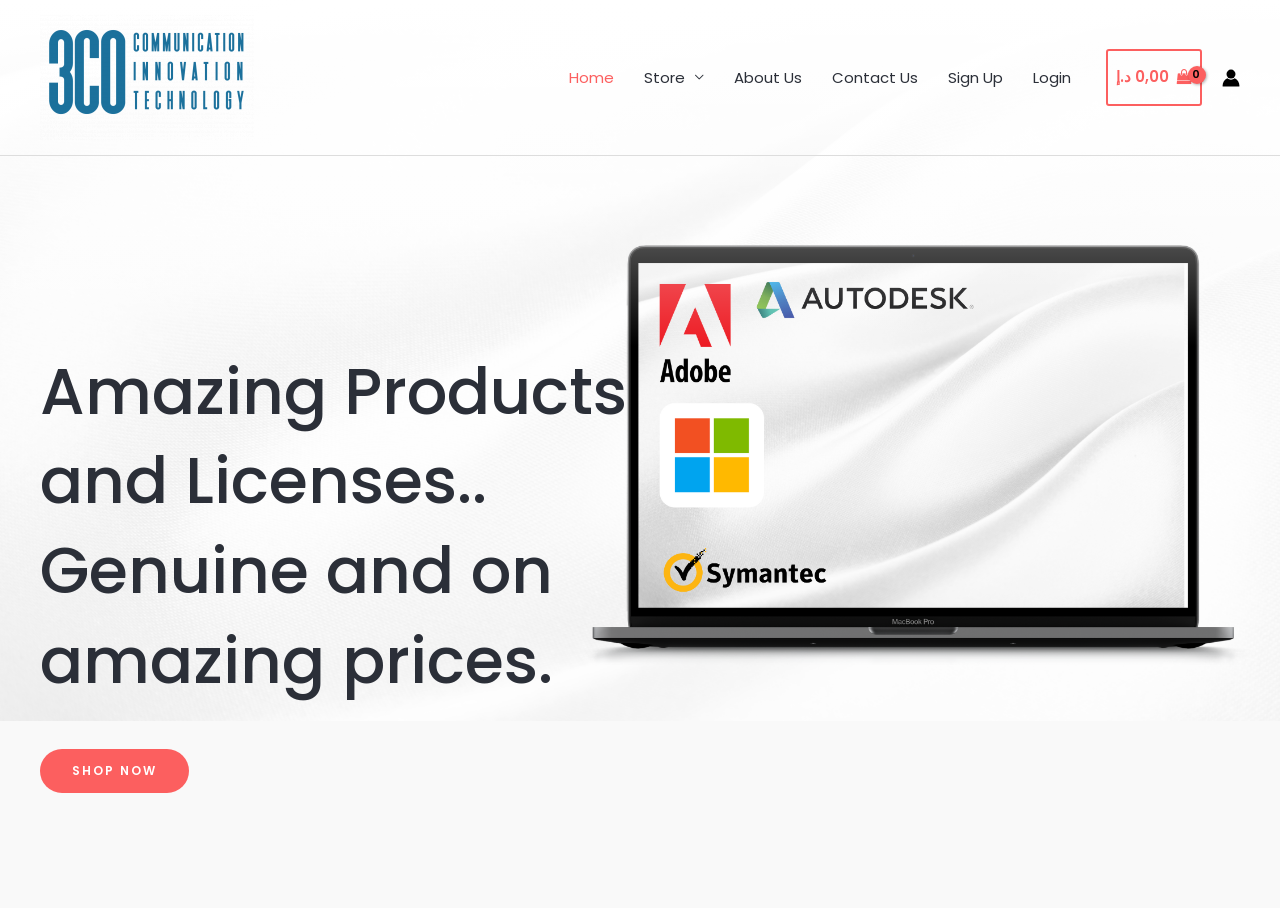What is the currency symbol used?
Please provide a comprehensive answer based on the details in the screenshot.

I found the currency symbol 'د.إ' next to the '0,00' text, which indicates the currency used on this website.